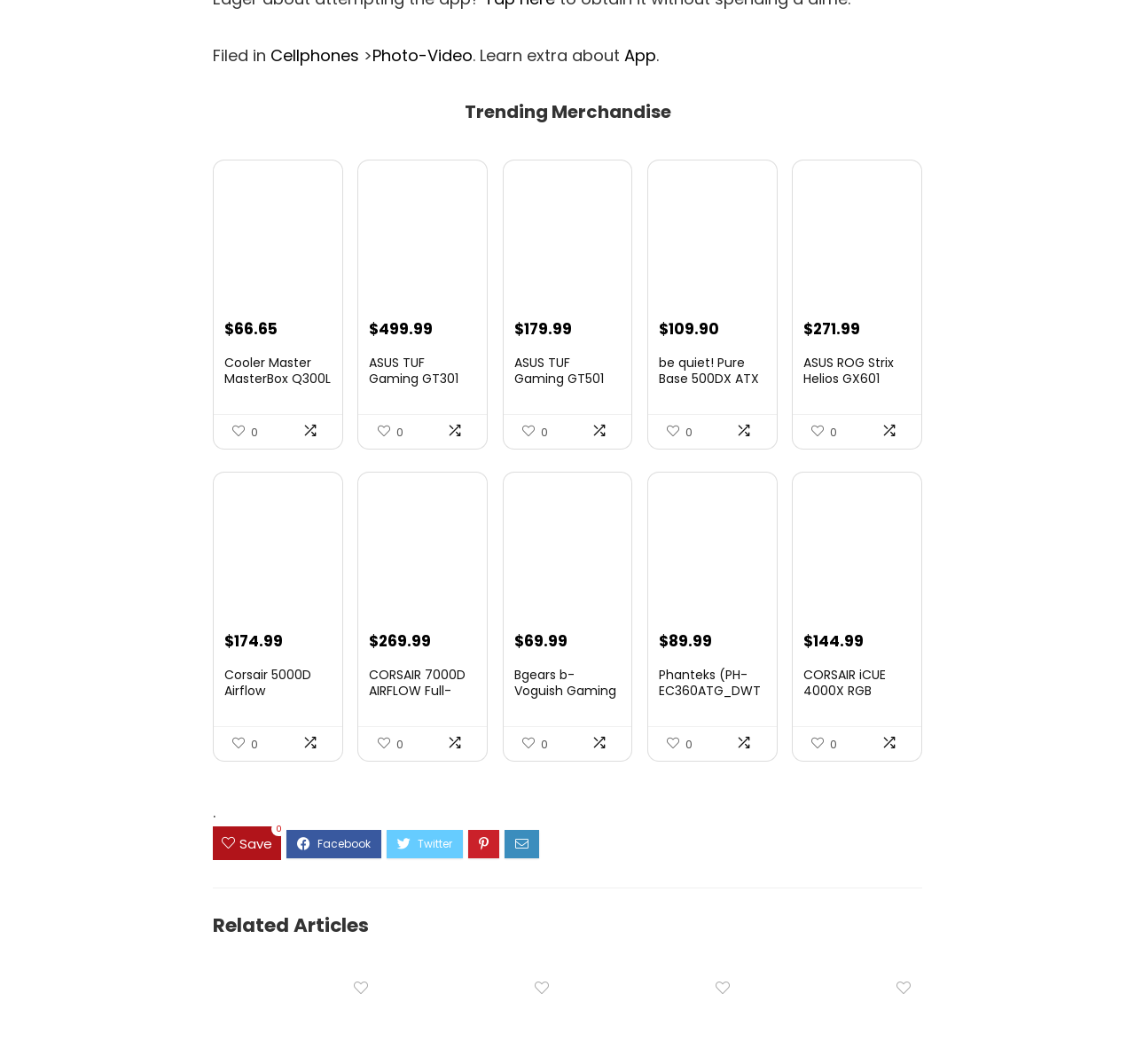How many related articles are listed at the bottom of the page?
Please ensure your answer to the question is detailed and covers all necessary aspects.

I scrolled down to the bottom of the page and found a section labeled 'Related Articles'. There are four links listed in this section, each representing a related article.